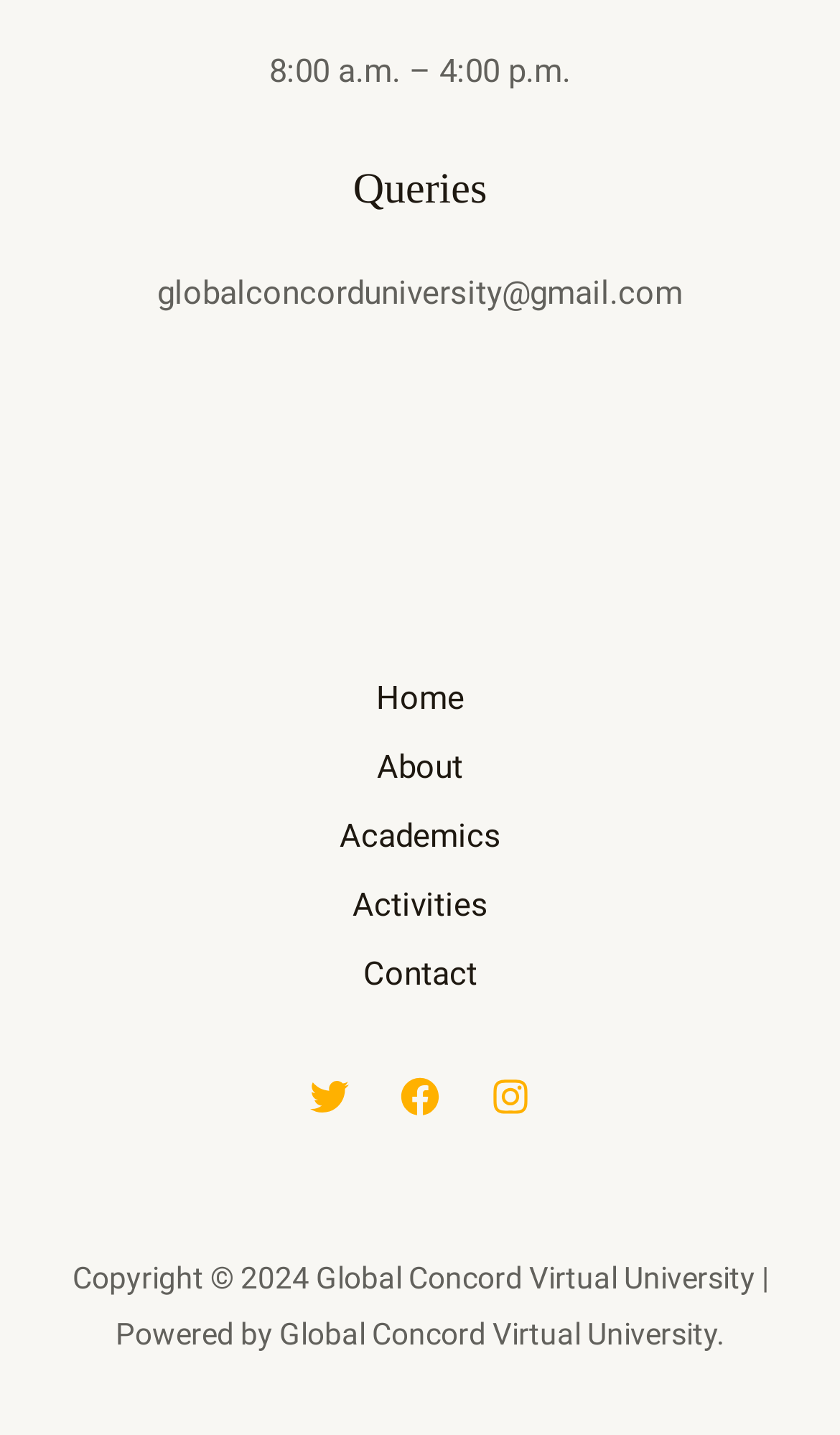Using the image as a reference, answer the following question in as much detail as possible:
What are the office hours?

The office hours can be found at the top of the webpage, which is '8:00 a.m. – 4:00 p.m.'.